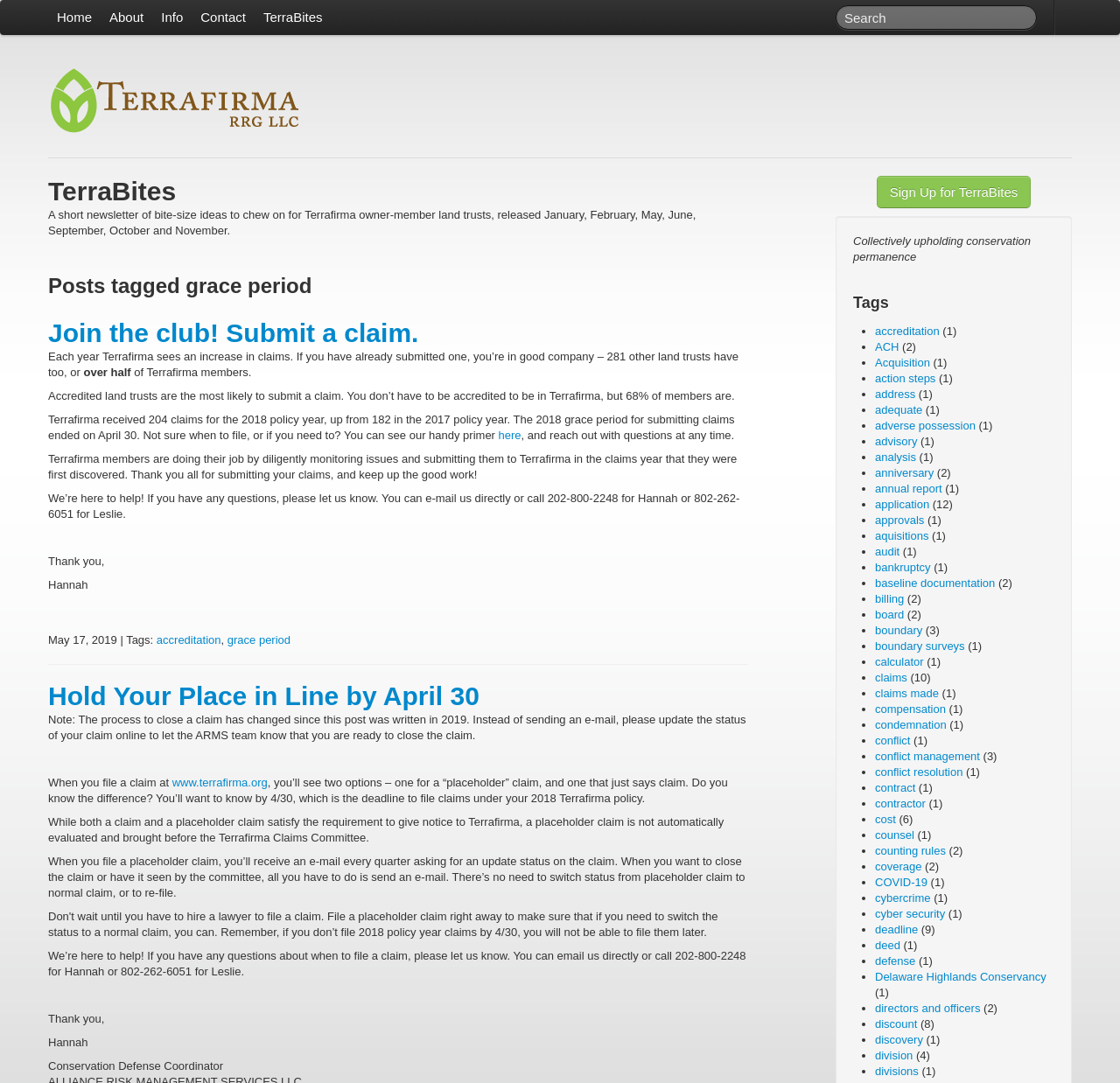Predict the bounding box of the UI element based on the description: "deed". The coordinates should be four float numbers between 0 and 1, formatted as [left, top, right, bottom].

[0.781, 0.867, 0.804, 0.879]